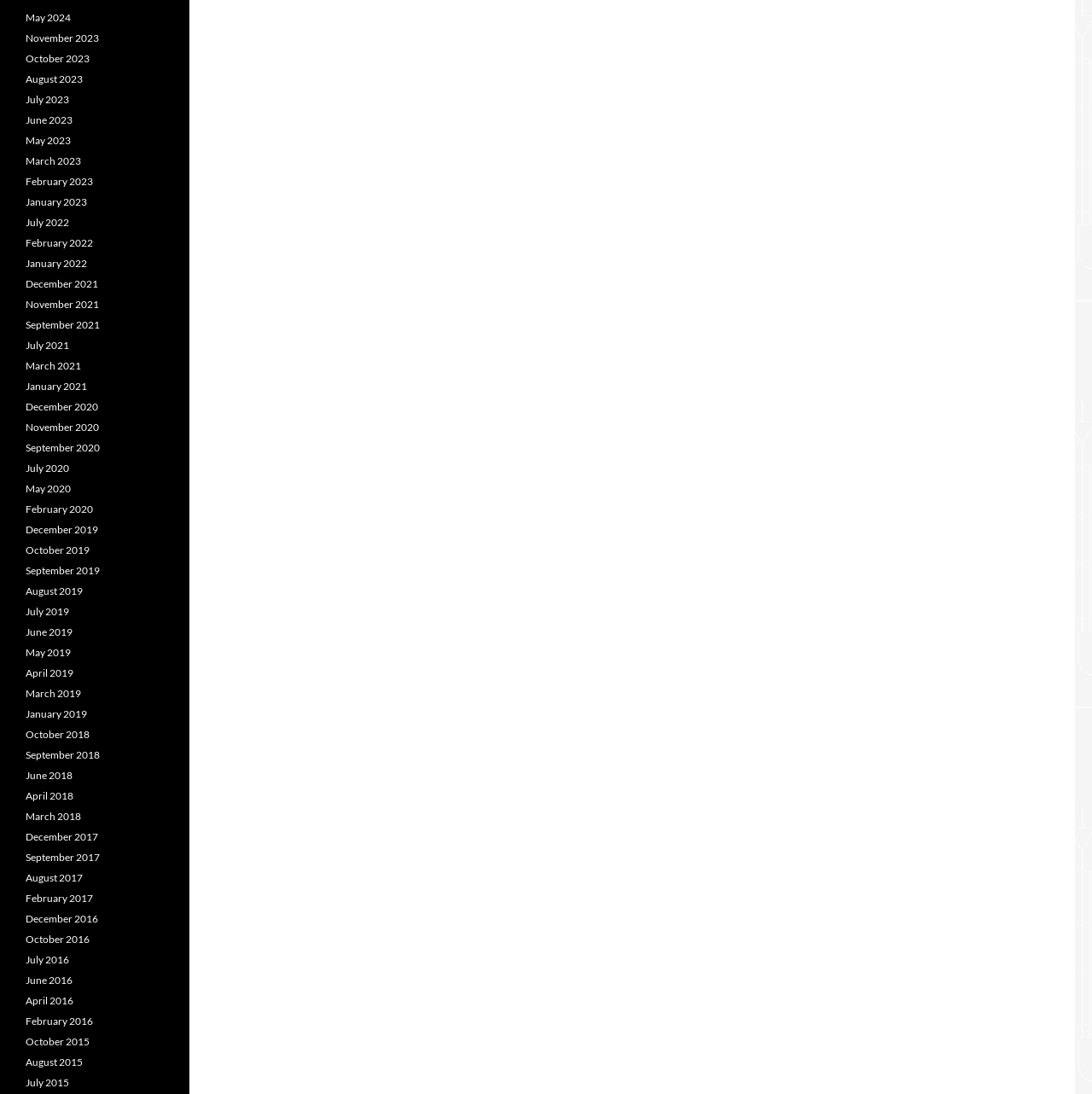Locate the bounding box coordinates of the clickable area needed to fulfill the instruction: "View August 2015".

[0.023, 0.965, 0.076, 0.977]